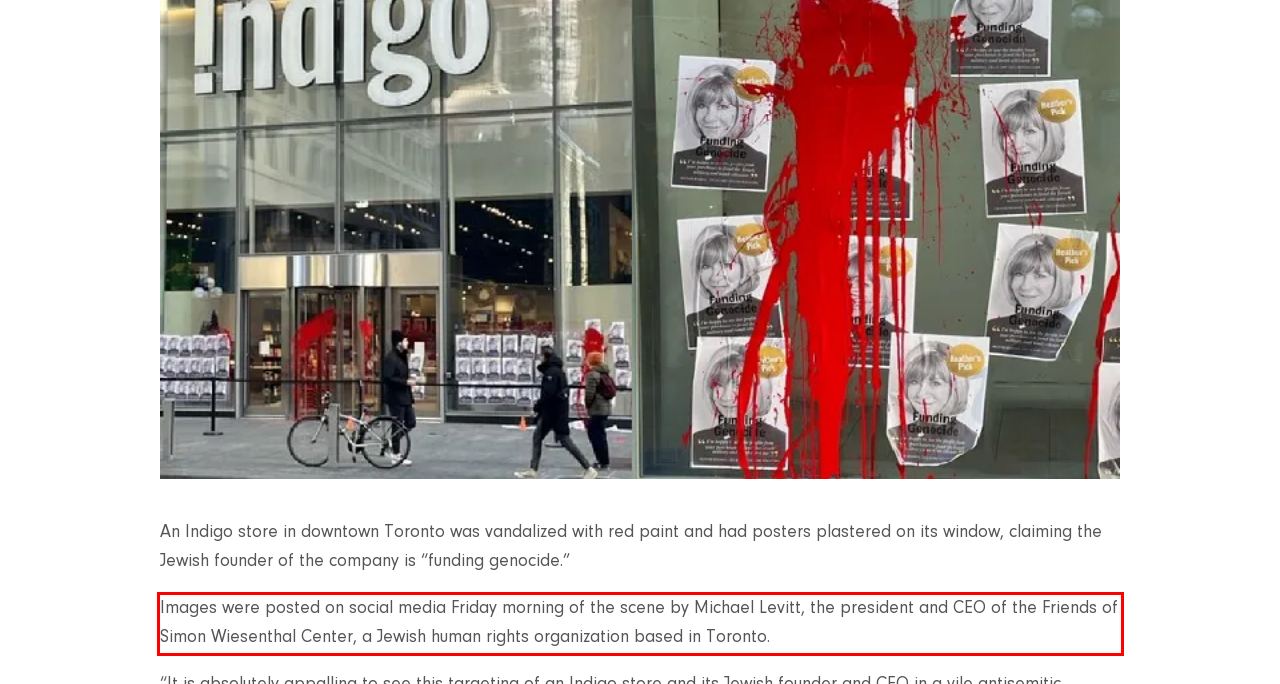You are provided with a screenshot of a webpage that includes a red bounding box. Extract and generate the text content found within the red bounding box.

Images were posted on social media Friday morning of the scene by Michael Levitt, the president and CEO of the Friends of Simon Wiesenthal Center, a Jewish human rights organization based in Toronto.